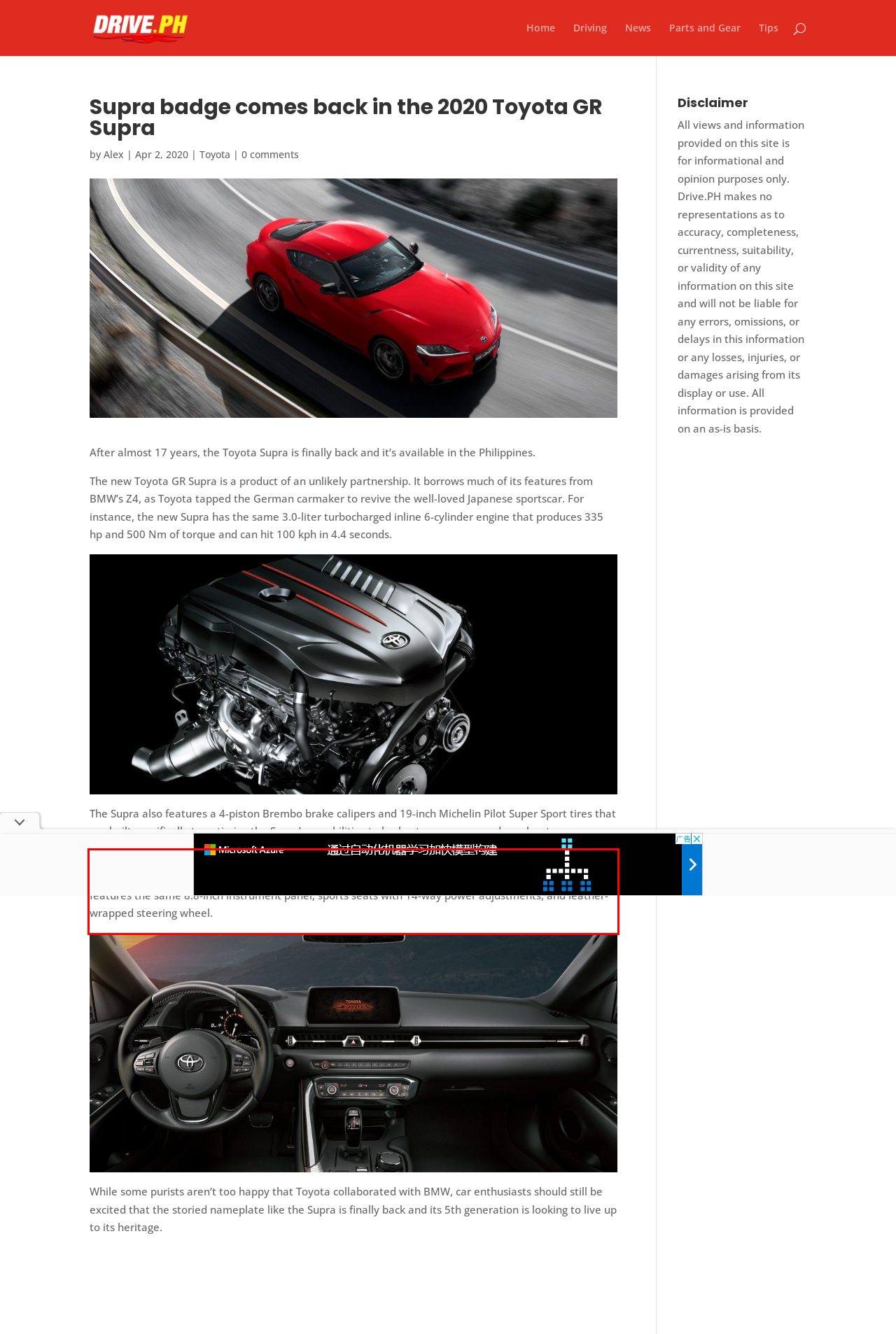Given a screenshot of a webpage containing a red bounding box, perform OCR on the text within this red bounding box and provide the text content.

For its exterior, the GR Supra has LED headlights with a two-level, 6-lens LED light cluster, the iconic Supra logo at the rear, LED tail lights, and dual exhaust pipes. Inside, the Supra also uses most of Z4’s tech. It features the same 8.8-inch instrument panel, sports seats with 14-way power adjustments, and leather-wrapped steering wheel.